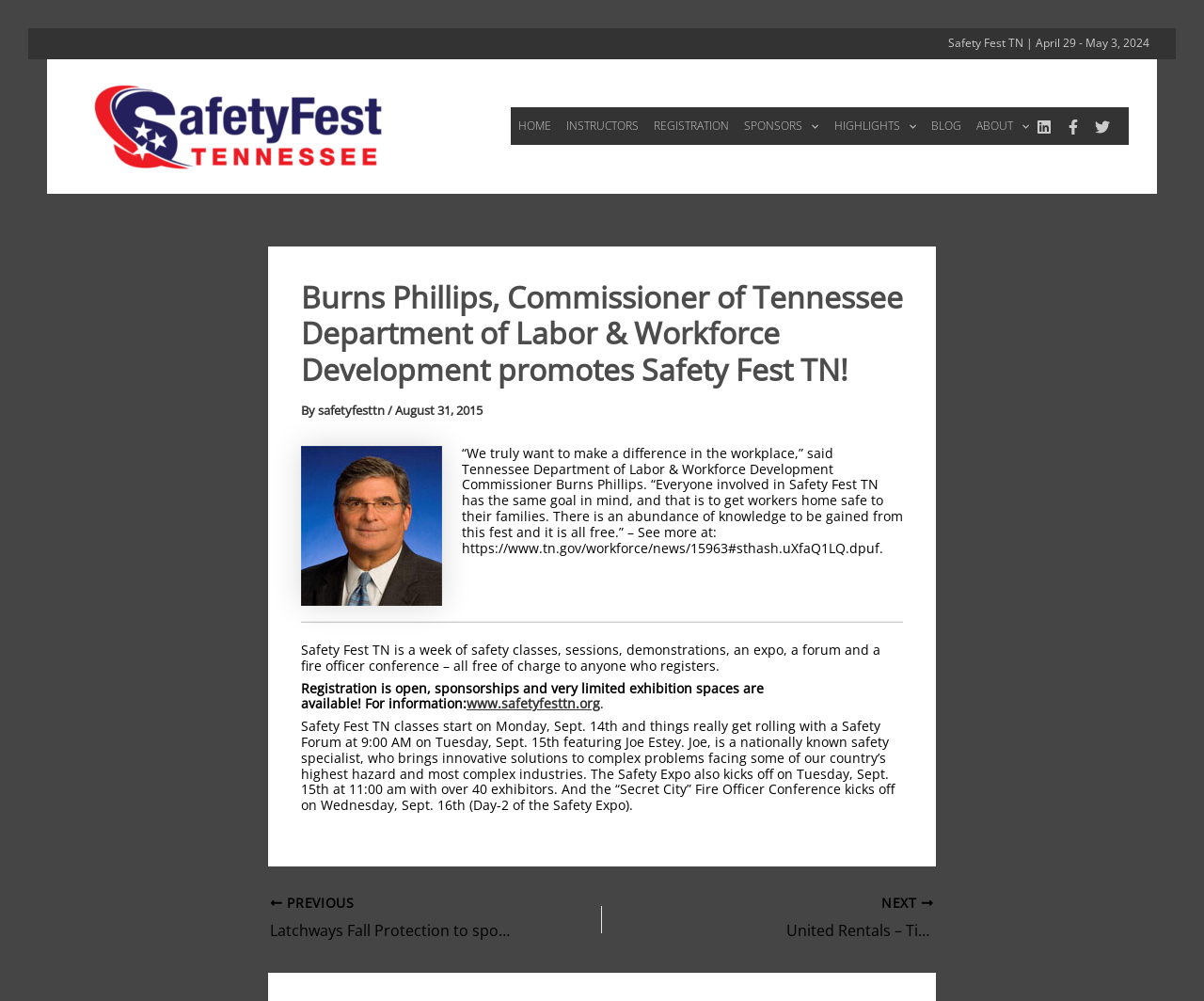Use a single word or phrase to respond to the question:
What is the name of the event promoted by Burns Phillips?

Safety Fest TN